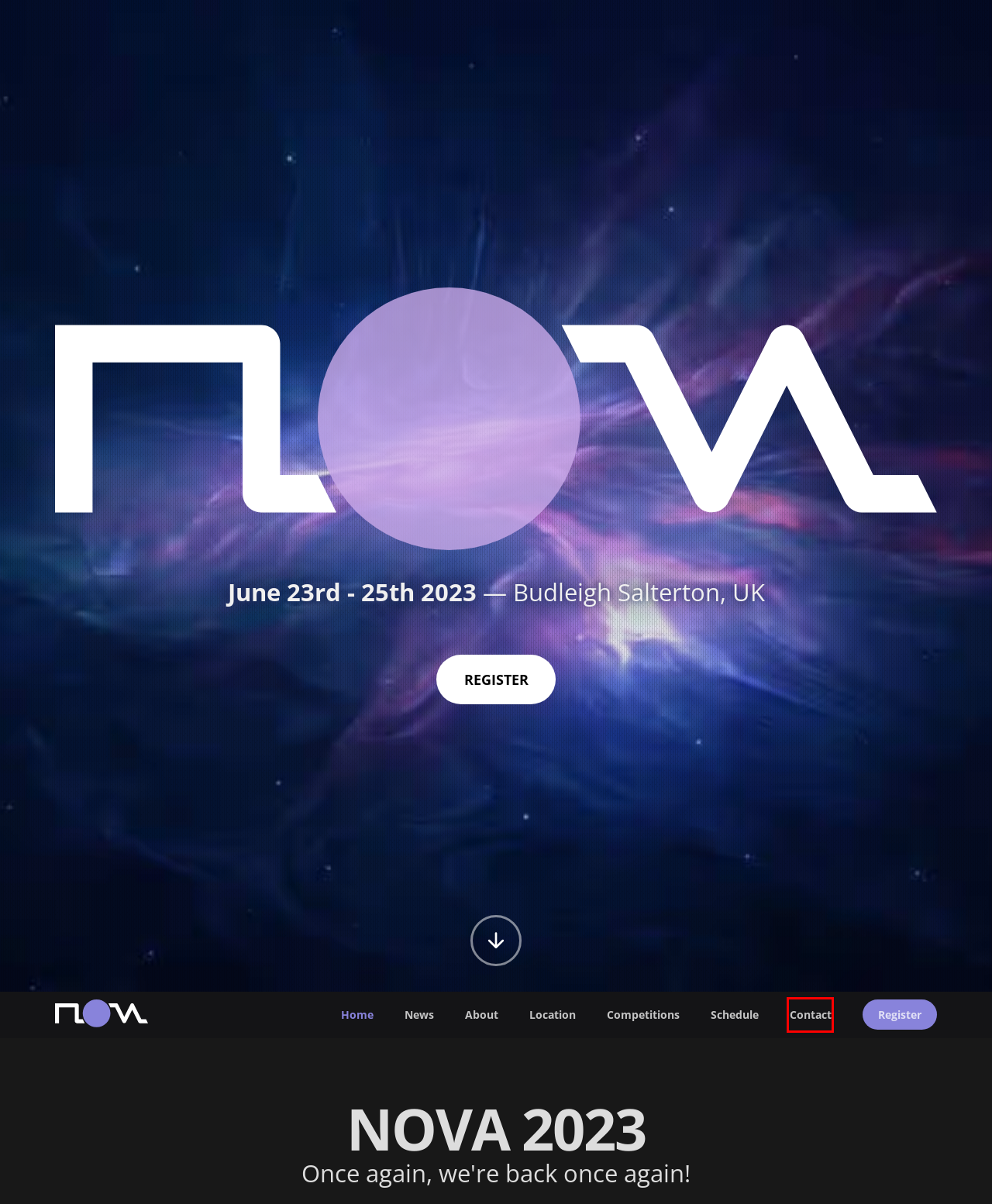Look at the screenshot of a webpage, where a red bounding box highlights an element. Select the best description that matches the new webpage after clicking the highlighted element. Here are the candidates:
A. Location - NOVA Demoparty
B. News - NOVA Demoparty
C. Schedule - NOVA Demoparty
D. NOVA 2023 Results - NOVA Demoparty
E. Competitions - NOVA Demoparty
F. About NOVA - NOVA Demoparty
G. Star Window by Rift + Slipstream - Demozoo
H. Contact - NOVA Demoparty

H